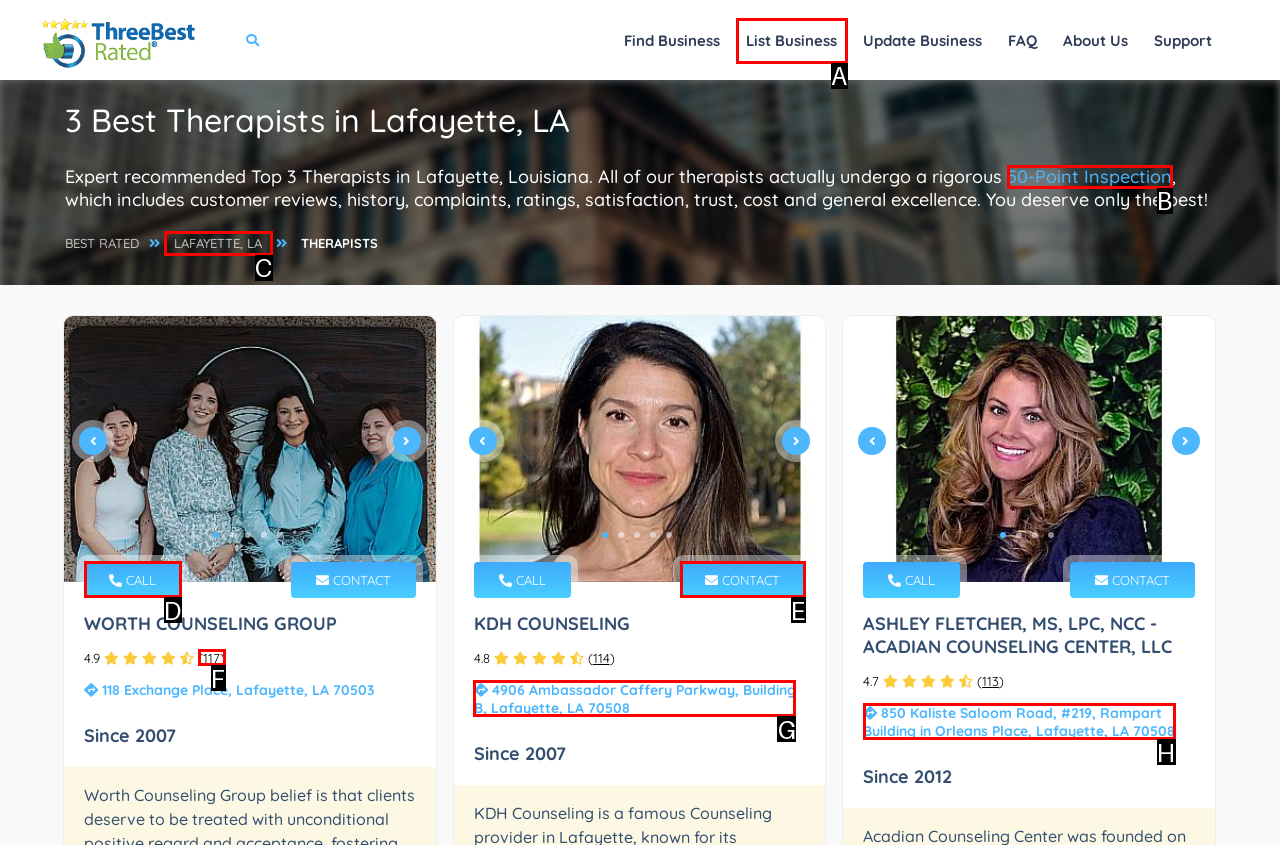From the given options, choose the HTML element that aligns with the description: CONTACT. Respond with the letter of the selected element.

E